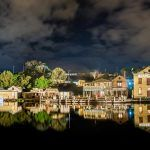What is reflected in the still water?
Using the picture, provide a one-word or short phrase answer.

Vibrant lights